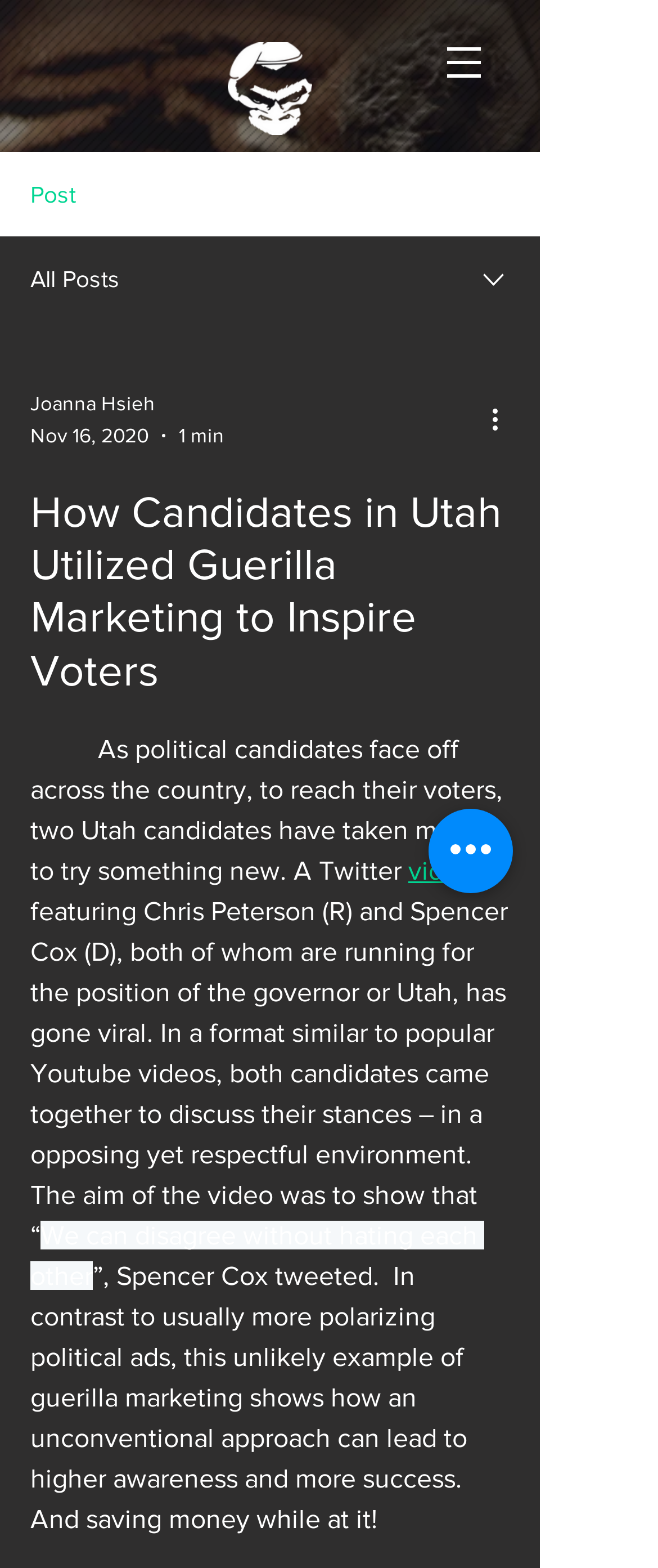Given the description aria-label="More actions", predict the bounding box coordinates of the UI element. Ensure the coordinates are in the format (top-left x, top-left y, bottom-right x, bottom-right y) and all values are between 0 and 1.

[0.738, 0.254, 0.8, 0.28]